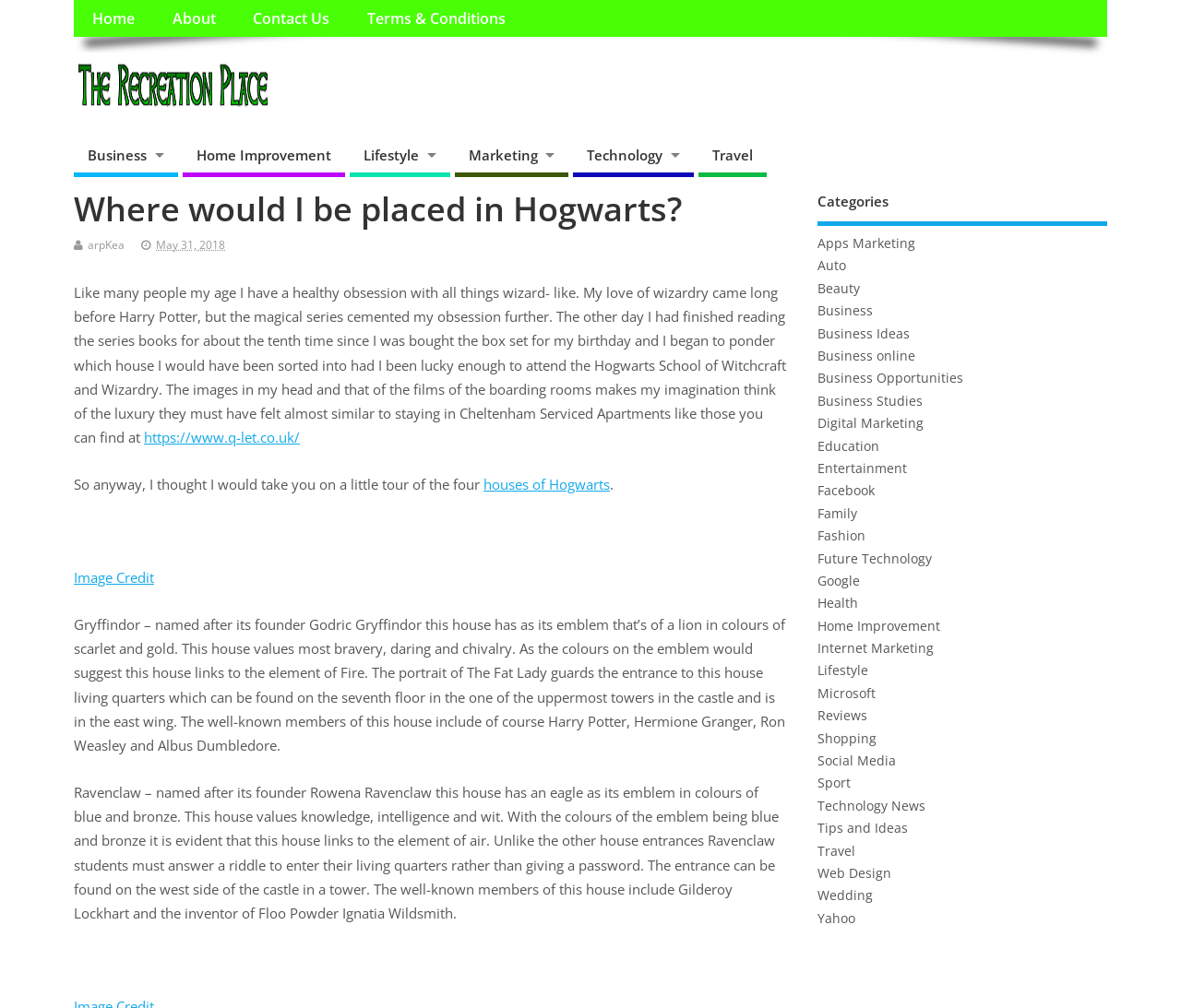Please use the details from the image to answer the following question comprehensively:
What is the element associated with Ravenclaw house?

The answer can be found in the paragraph describing Ravenclaw house, which states 'This house values knowledge, intelligence and wit. With the colours of the emblem being blue and bronze it is evident that this house links to the element of air.'